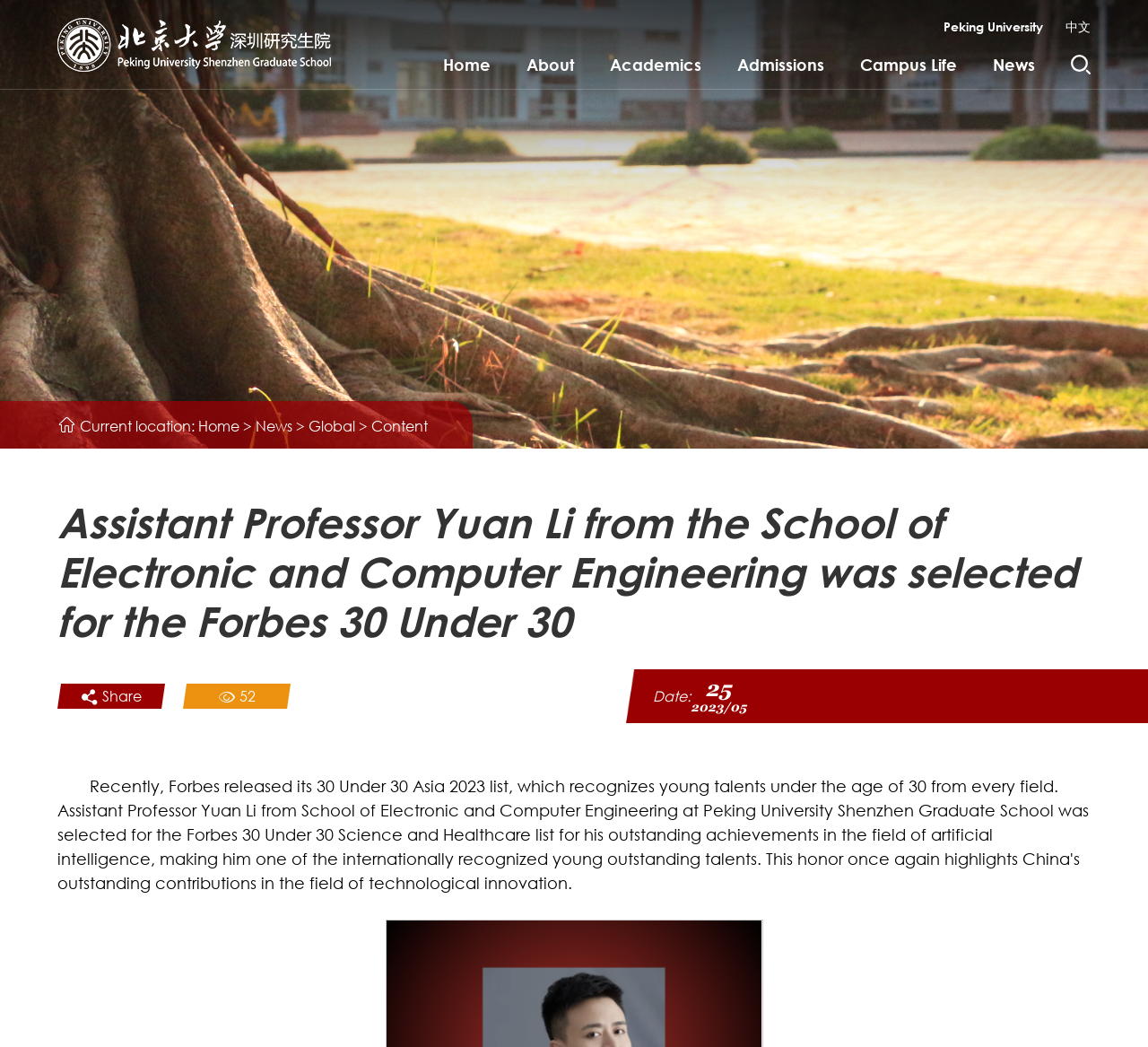Locate the bounding box coordinates of the clickable area to execute the instruction: "read the news". Provide the coordinates as four float numbers between 0 and 1, represented as [left, top, right, bottom].

[0.865, 0.052, 0.902, 0.071]